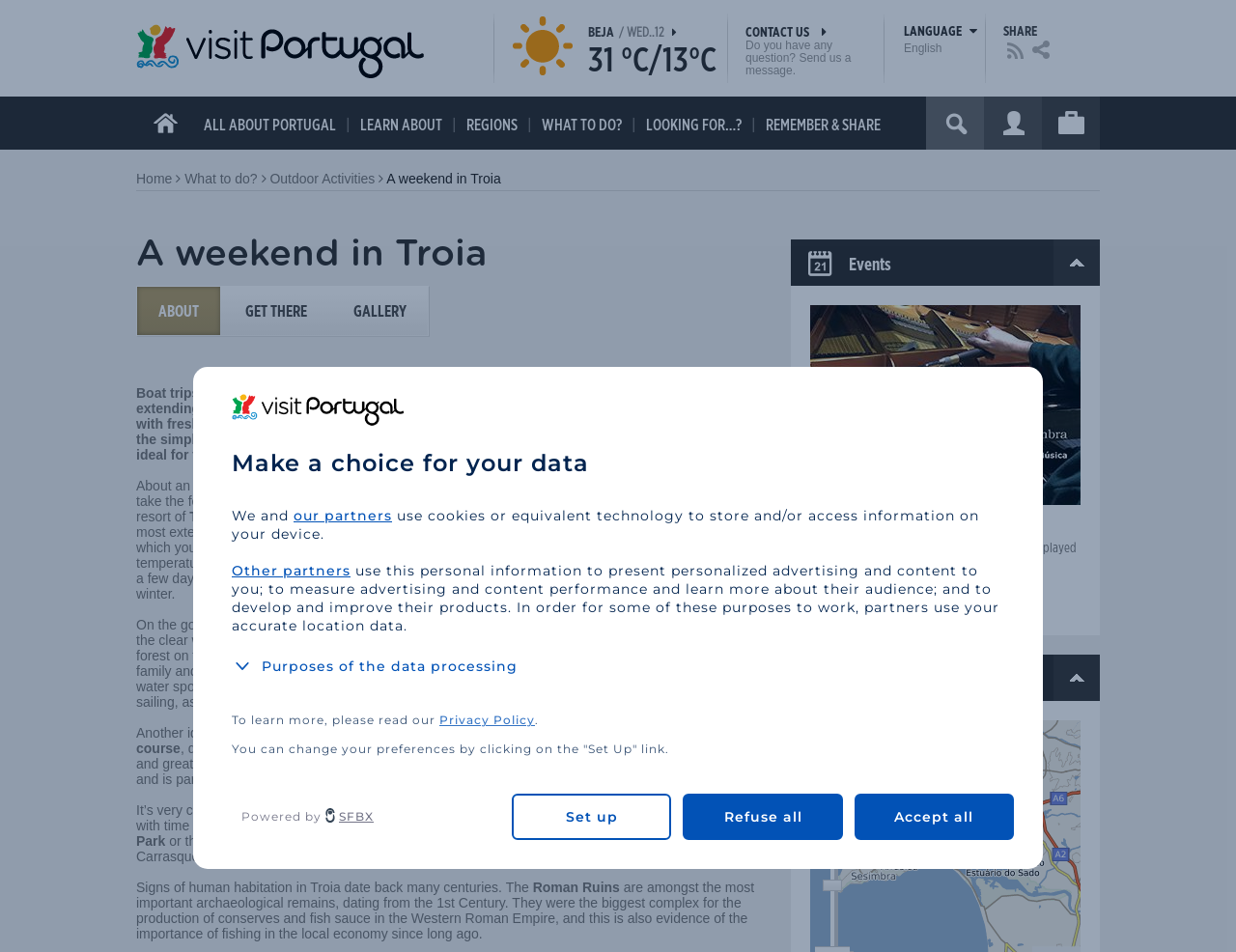Identify the bounding box coordinates of the region I need to click to complete this instruction: "View the 'A weekend in Troia' article".

[0.11, 0.247, 0.626, 0.291]